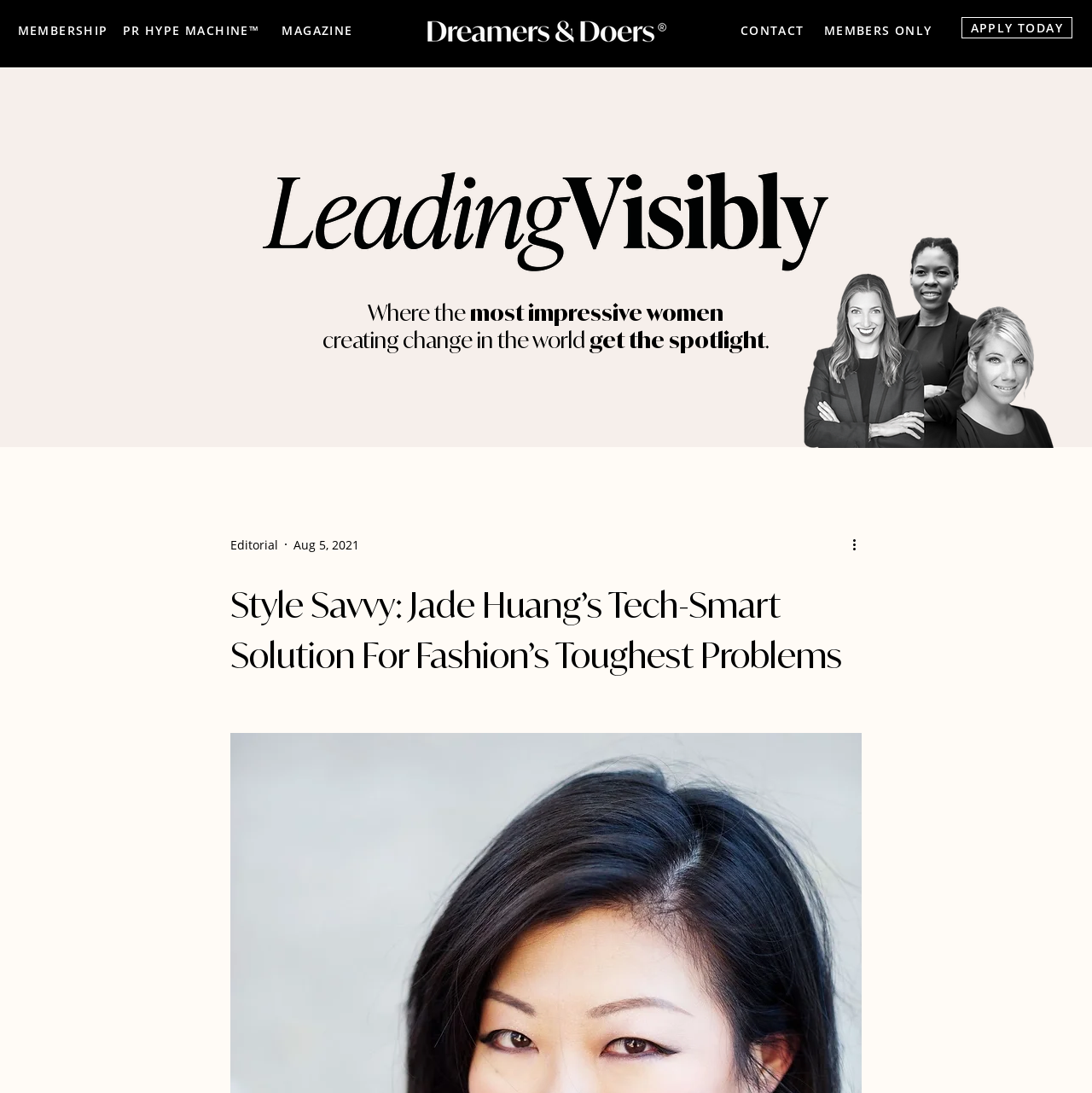Specify the bounding box coordinates of the element's area that should be clicked to execute the given instruction: "Read more about the editorial". The coordinates should be four float numbers between 0 and 1, i.e., [left, top, right, bottom].

[0.211, 0.49, 0.255, 0.506]